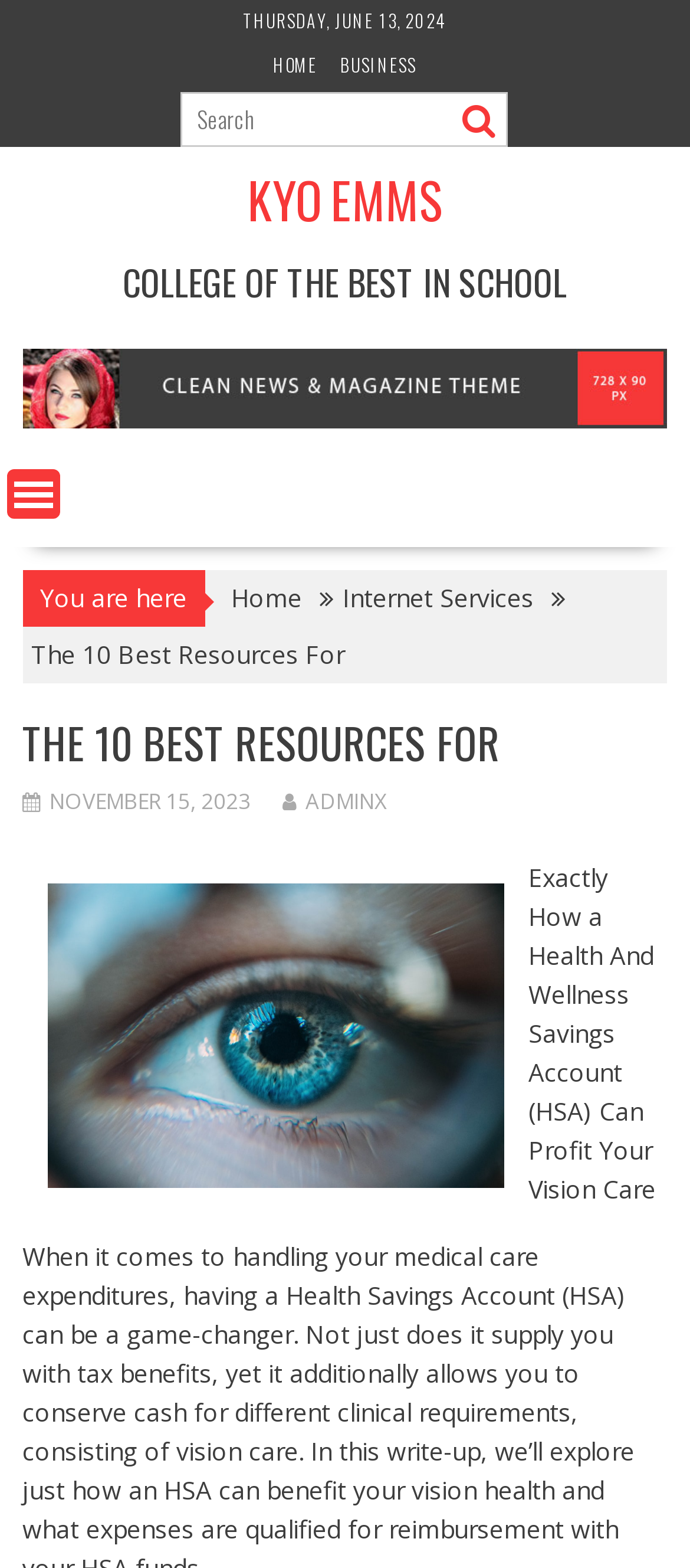What is the purpose of the textbox?
From the screenshot, supply a one-word or short-phrase answer.

Search